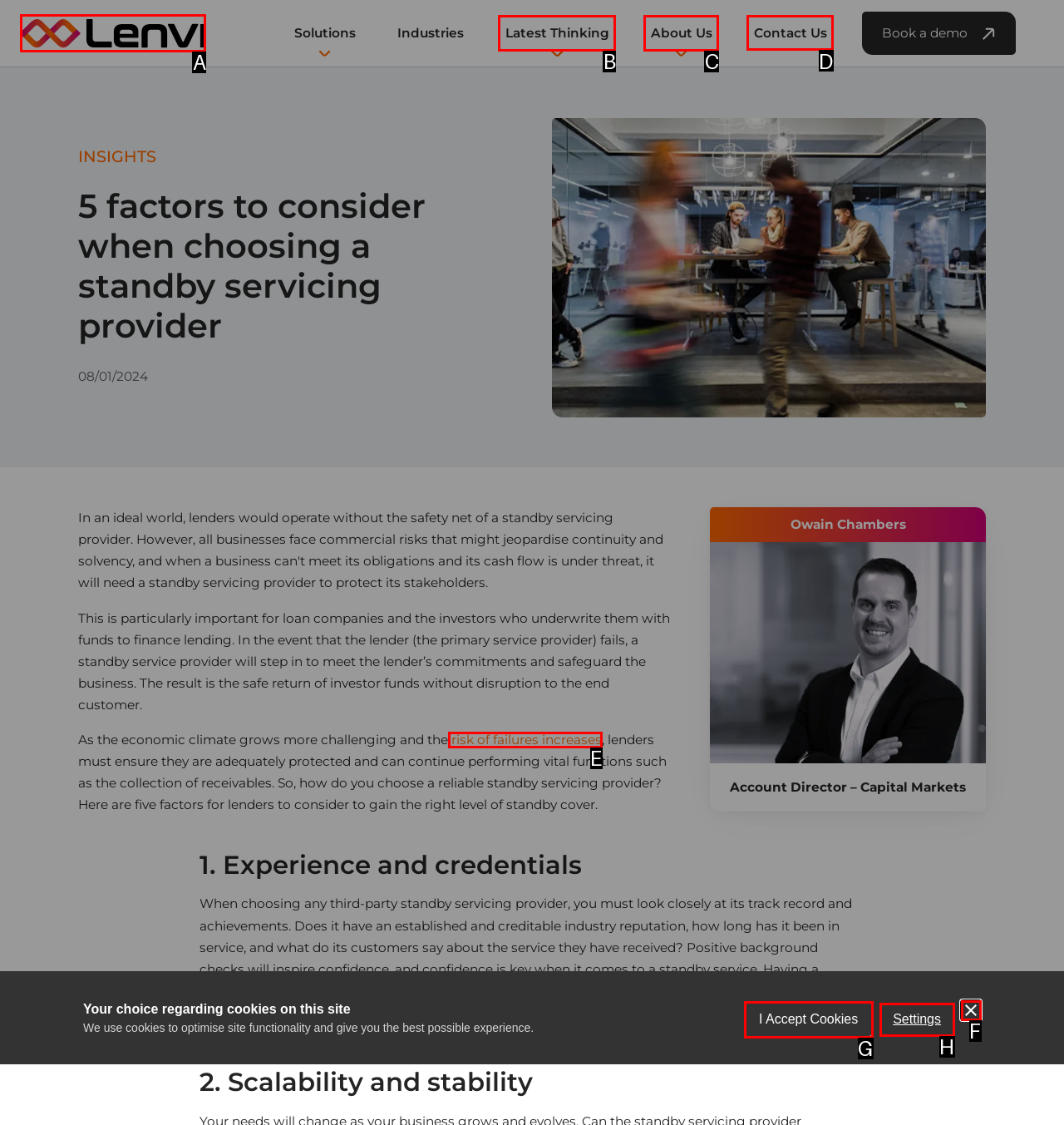What option should I click on to execute the task: Contact Us? Give the letter from the available choices.

D